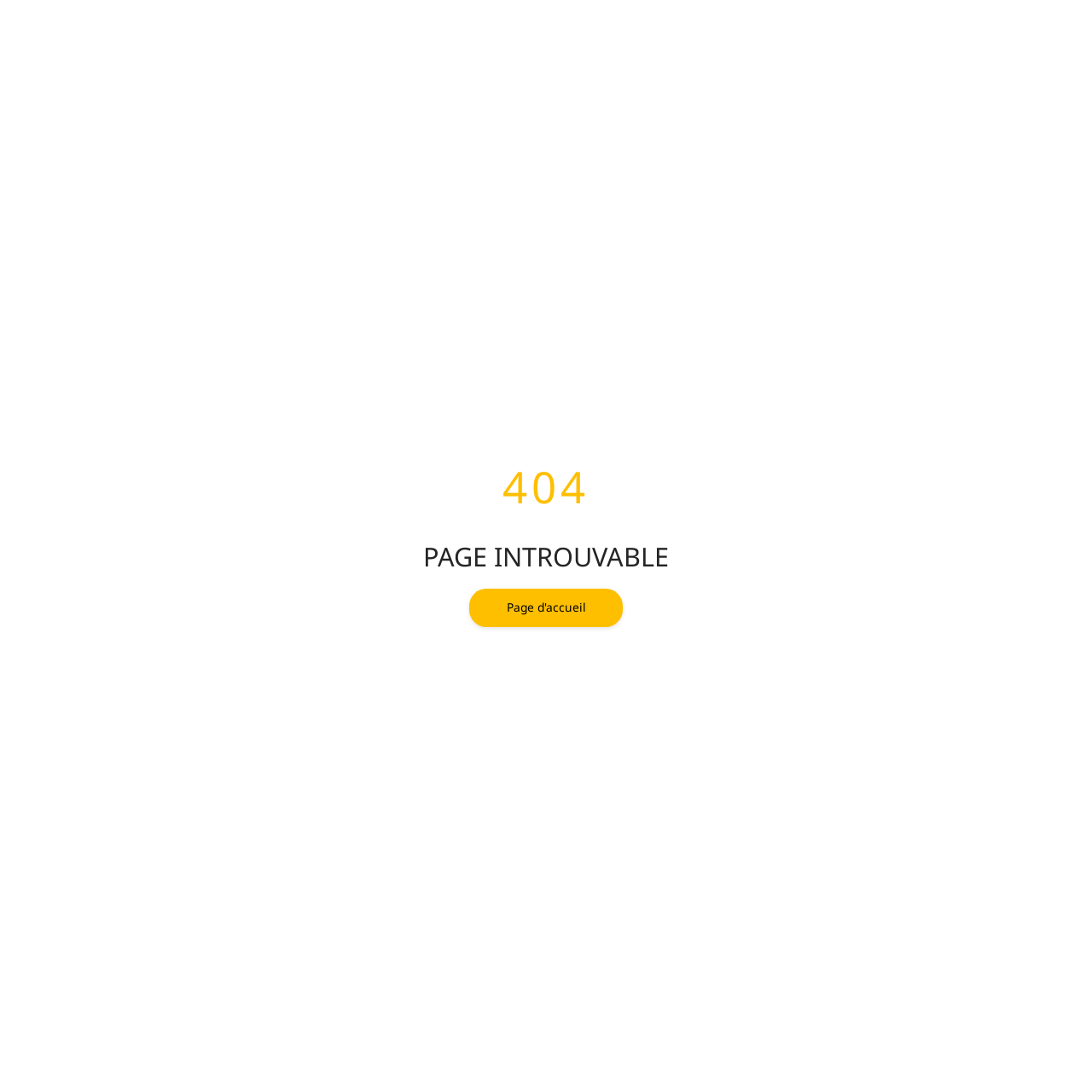Given the description: "Page d'accueil", determine the bounding box coordinates of the UI element. The coordinates should be formatted as four float numbers between 0 and 1, [left, top, right, bottom].

[0.43, 0.539, 0.57, 0.574]